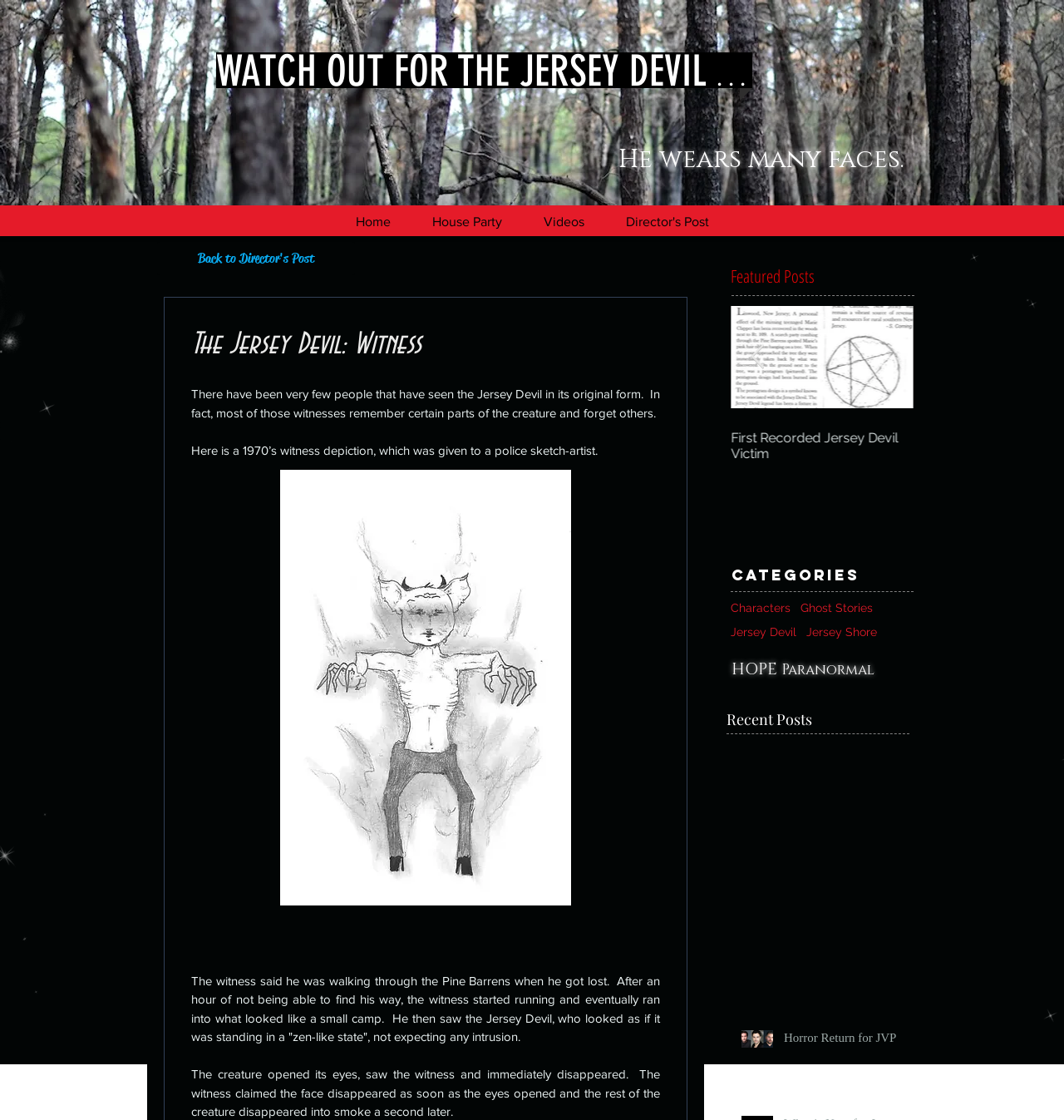What is the name of the paranormal group mentioned on the webpage?
Kindly answer the question with as much detail as you can.

I found the heading element 'HOPE Paranormal' and looked for related links. I found a link with the same text, which suggests that HOPE Paranormal is a group or organization related to paranormal activities.